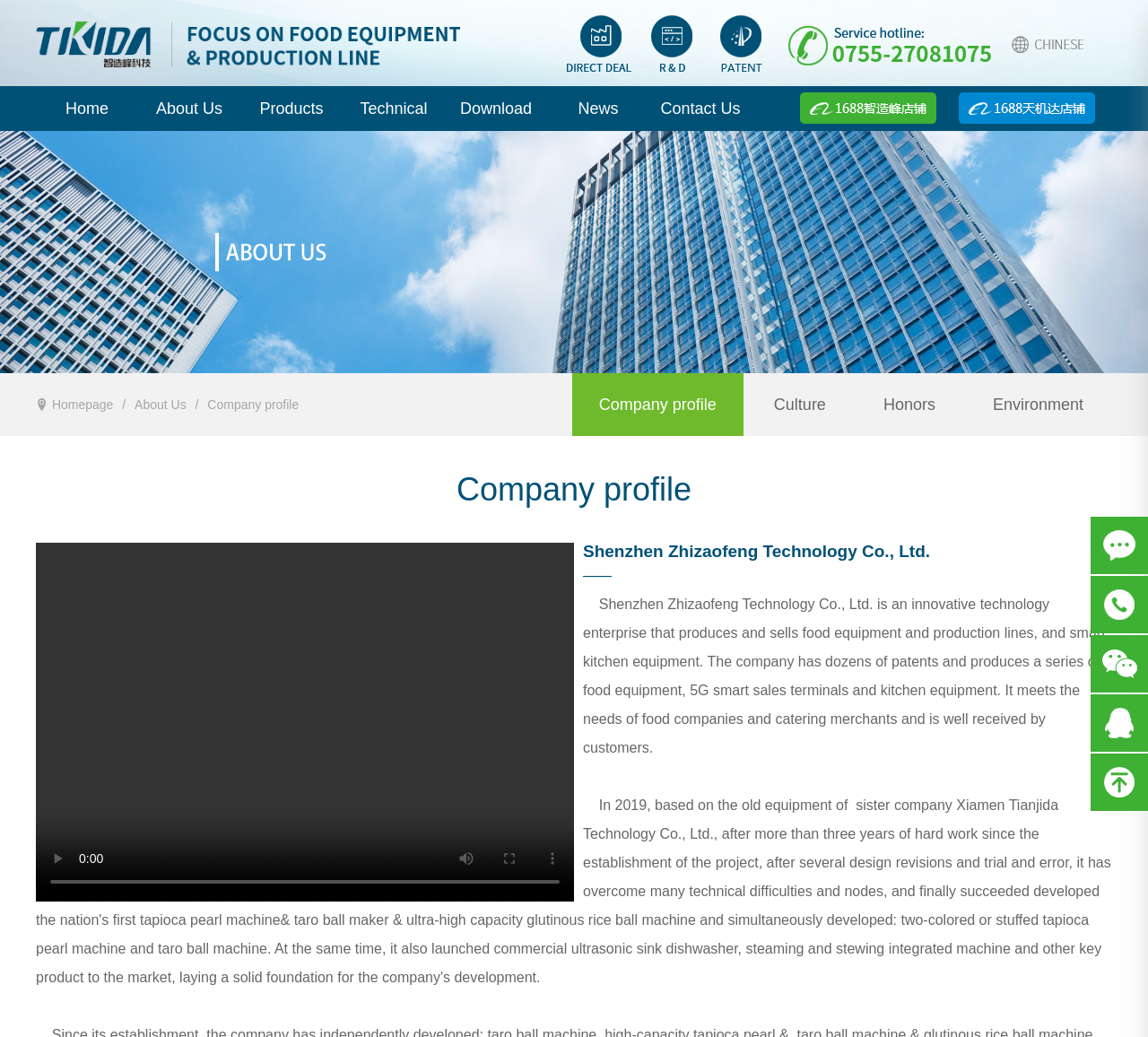What type of equipment does the company produce?
Please use the visual content to give a single word or phrase answer.

Food equipment and production lines